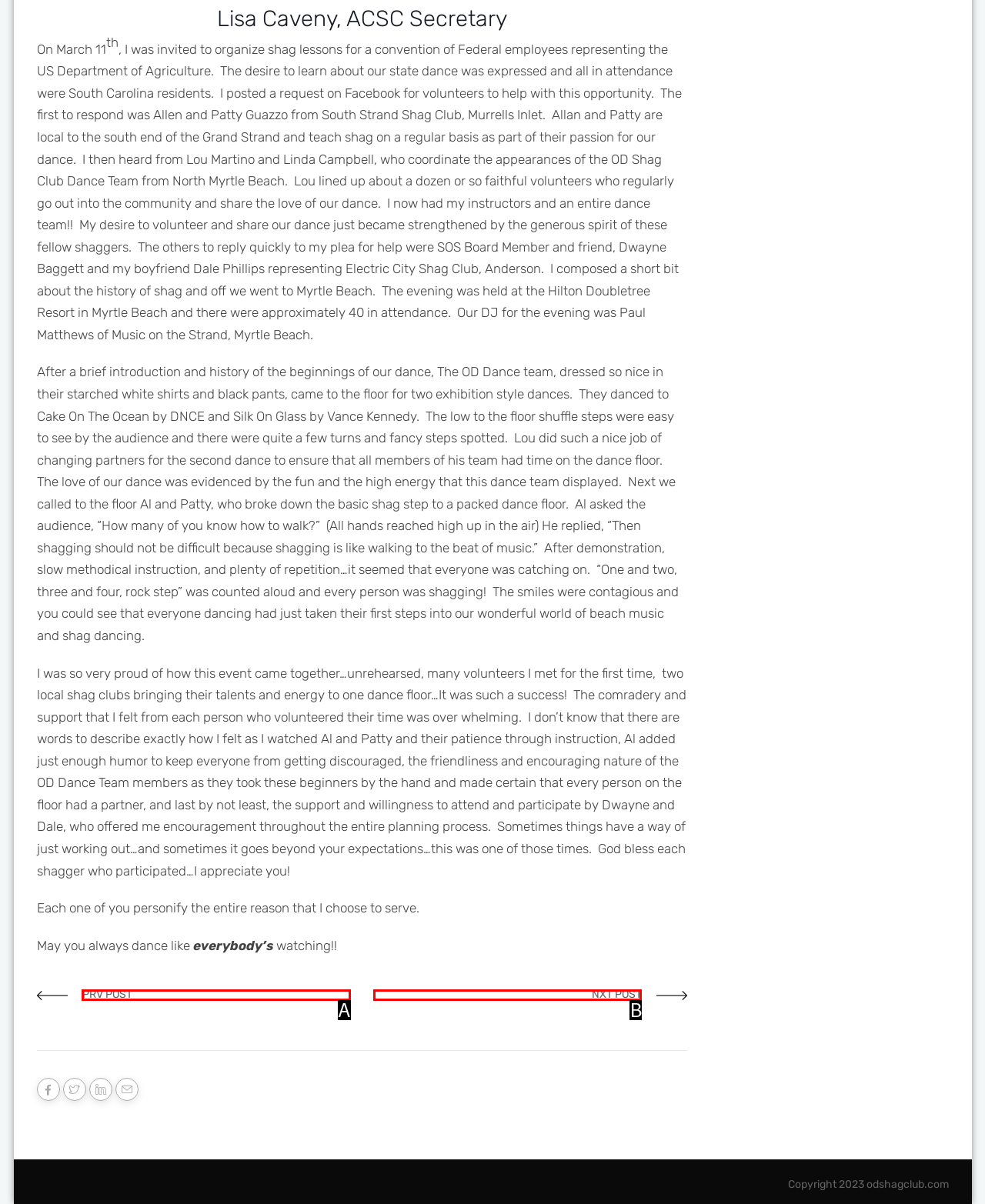From the options provided, determine which HTML element best fits the description: PRV POST. Answer with the correct letter.

A